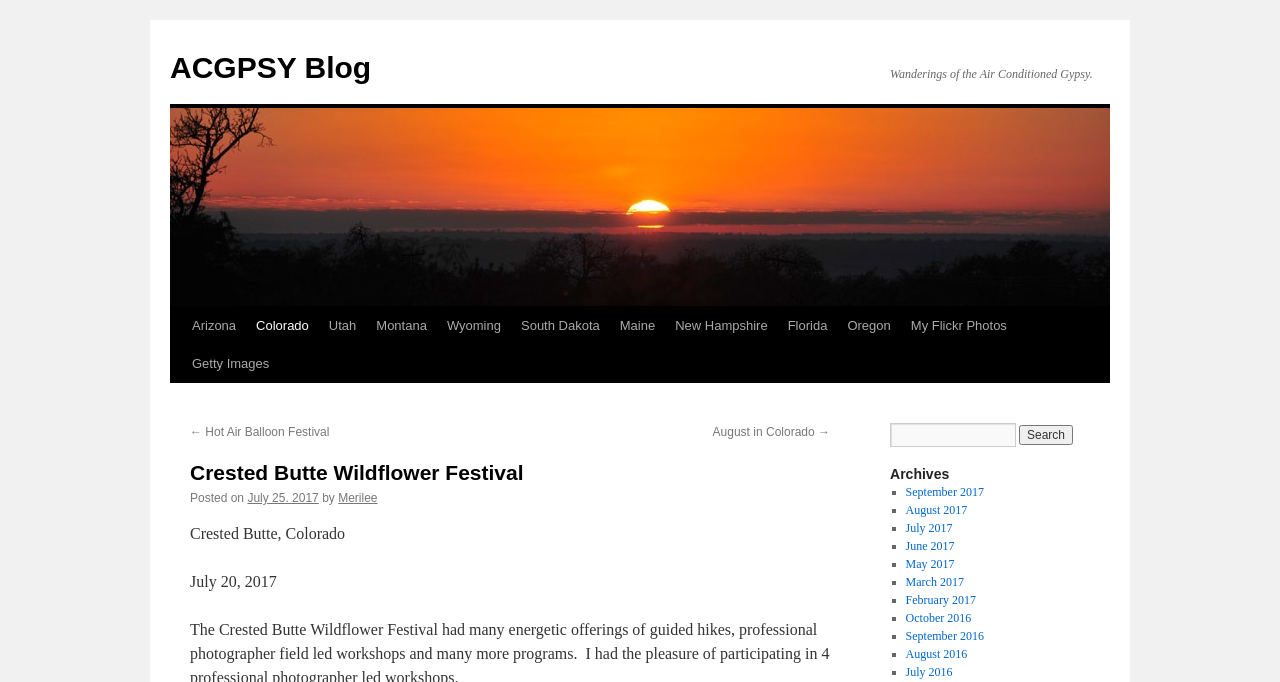Please study the image and answer the question comprehensively:
What type of links are listed below the 'Archives' heading?

The question asks for the type of links listed below the 'Archives' heading. By looking at the webpage, I can see that the links listed below the 'Archives' heading are labeled with month and year, such as 'September 2017' and 'August 2017'. This suggests that the links are monthly archives of the blog.